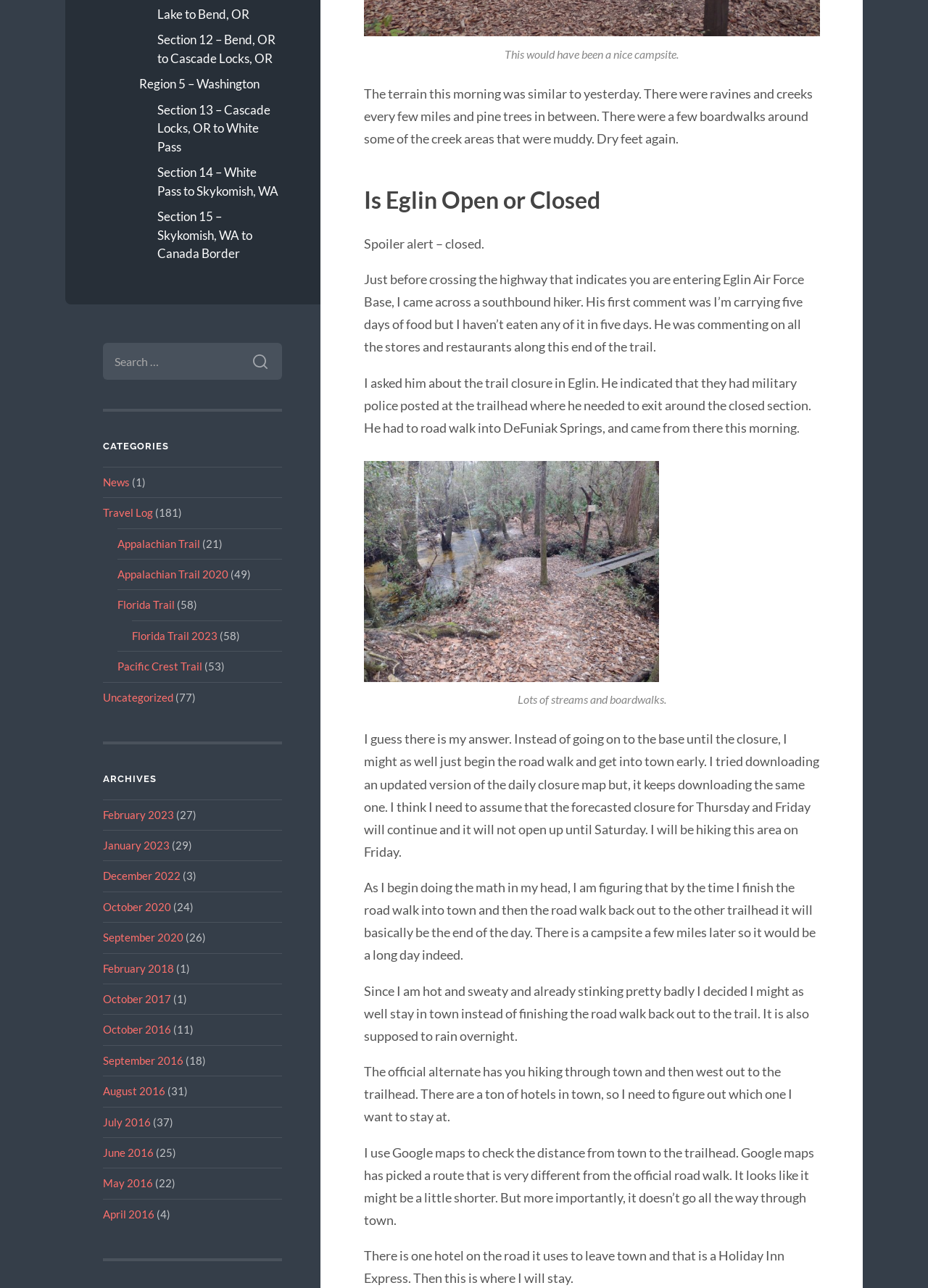Can you pinpoint the bounding box coordinates for the clickable element required for this instruction: "Click on 'Section 12 – Bend, OR to Cascade Locks, OR'"? The coordinates should be four float numbers between 0 and 1, i.e., [left, top, right, bottom].

[0.17, 0.021, 0.304, 0.055]